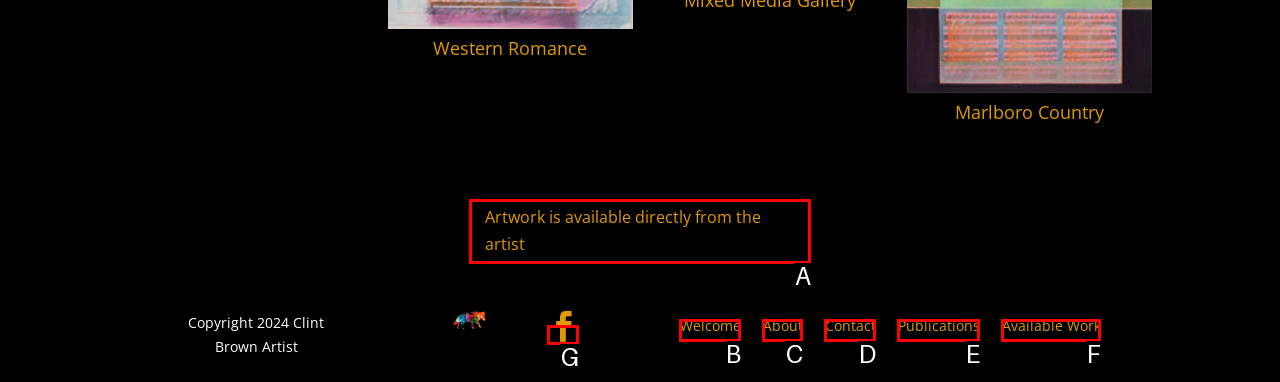Based on the given description: Education, identify the correct option and provide the corresponding letter from the given choices directly.

None